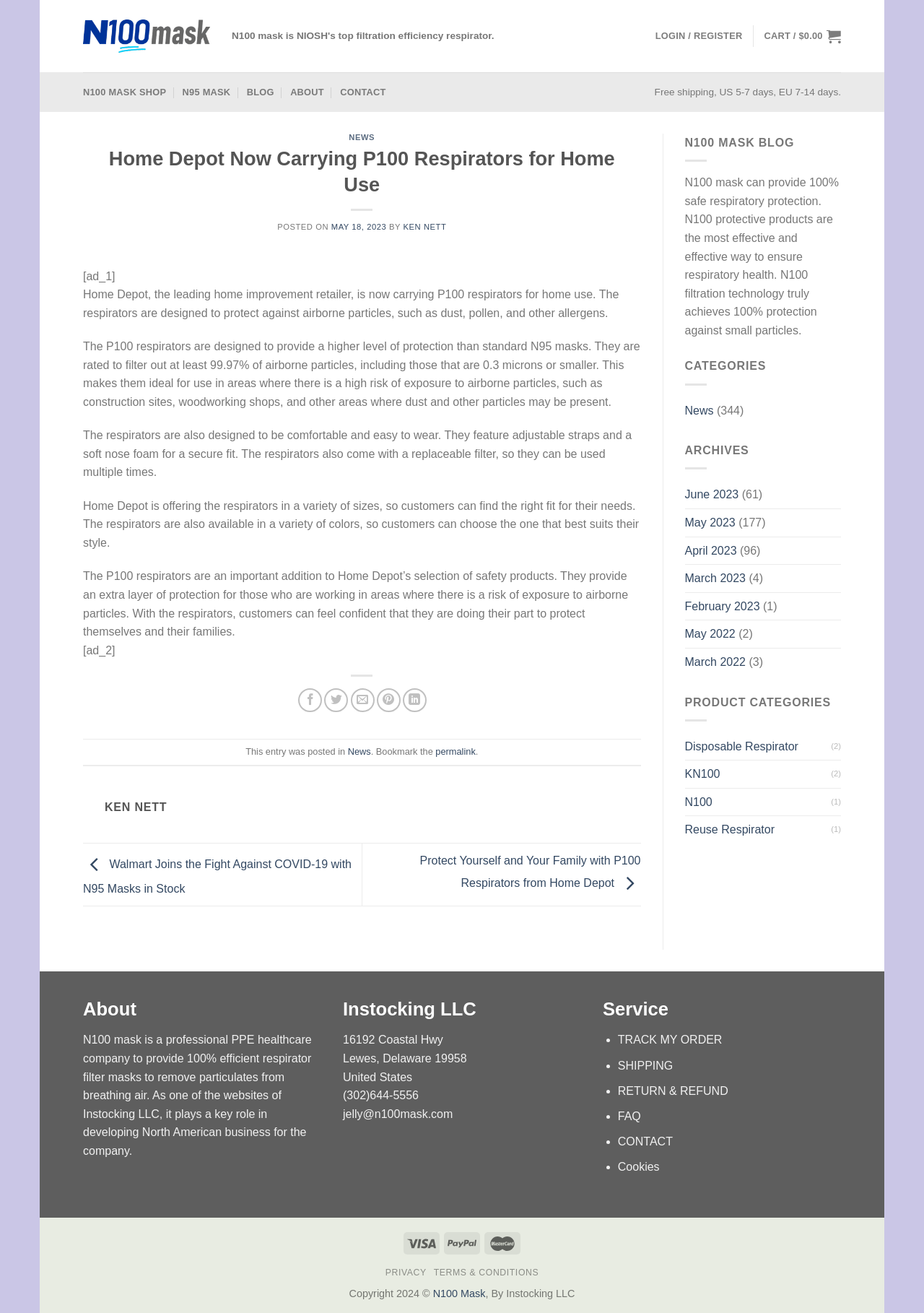Analyze the image and give a detailed response to the question:
What is the benefit of the replaceable filter in the P100 respirators?

The webpage states that 'The respirators also come with a replaceable filter, so they can be used multiple times.' This implies that the benefit of the replaceable filter is that the respirators can be used multiple times.